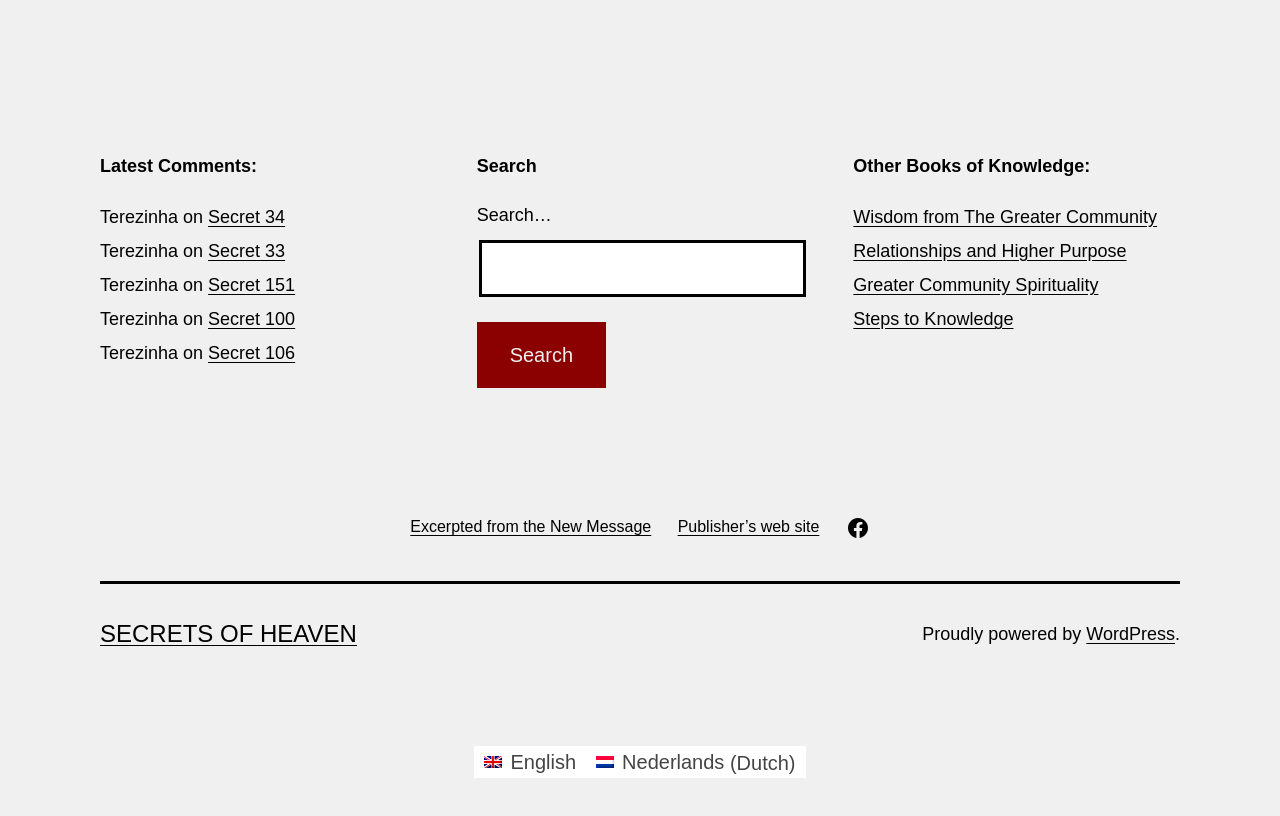What is the name of the website platform?
Please ensure your answer to the question is detailed and covers all necessary aspects.

I looked at the footer of the page and found the text 'Proudly powered by WordPress', which indicates that the website platform is WordPress.